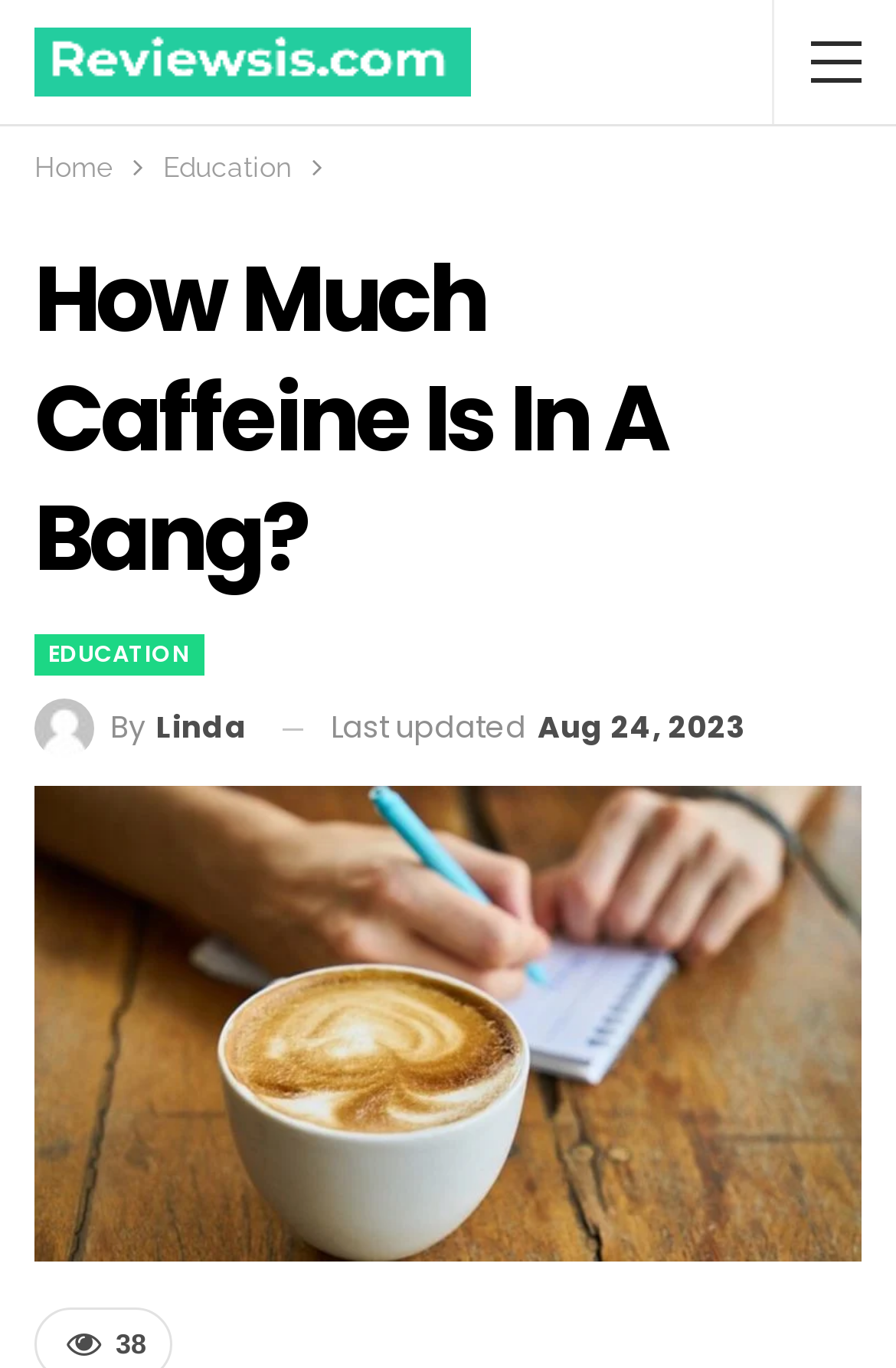When was the article last updated?
Please analyze the image and answer the question with as much detail as possible.

I found the last updated date of the article by examining the time element and its child static text elements 'Last updated' and 'Aug 24, 2023', which together indicate the last updated date of the article.